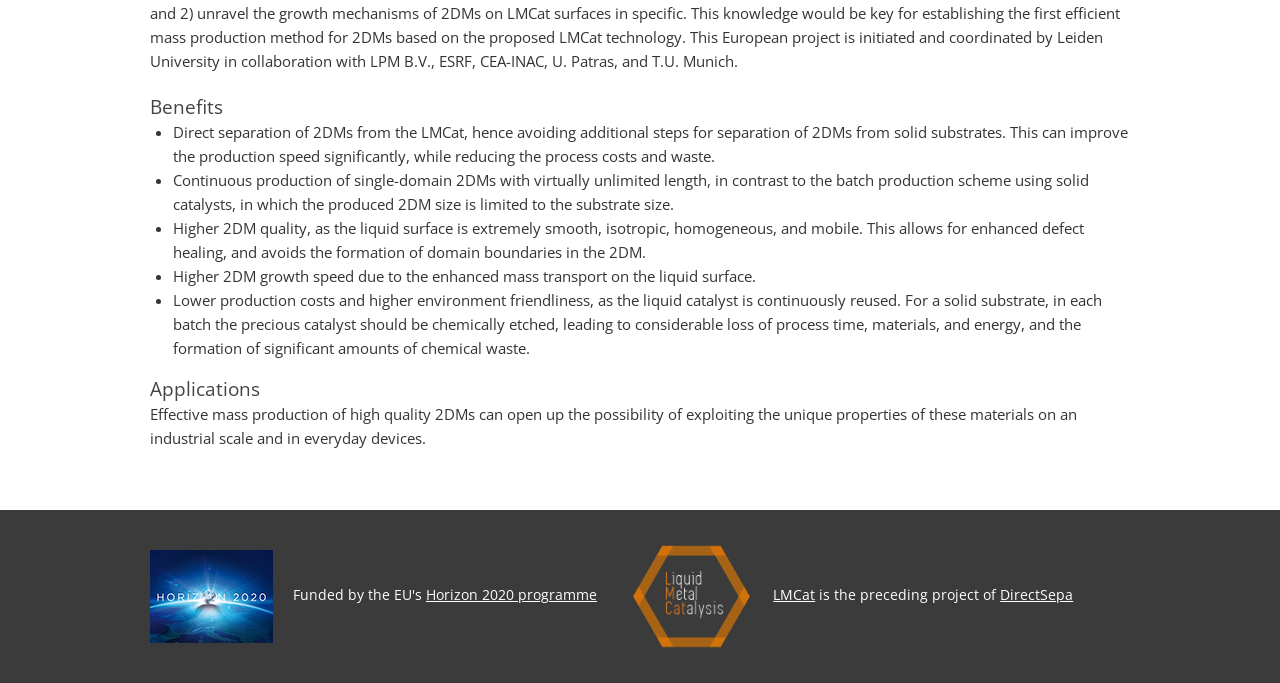What is the relationship between LMCat and DirectSepa?
Please use the image to provide a one-word or short phrase answer.

LMCat is the preceding project of DirectSepa